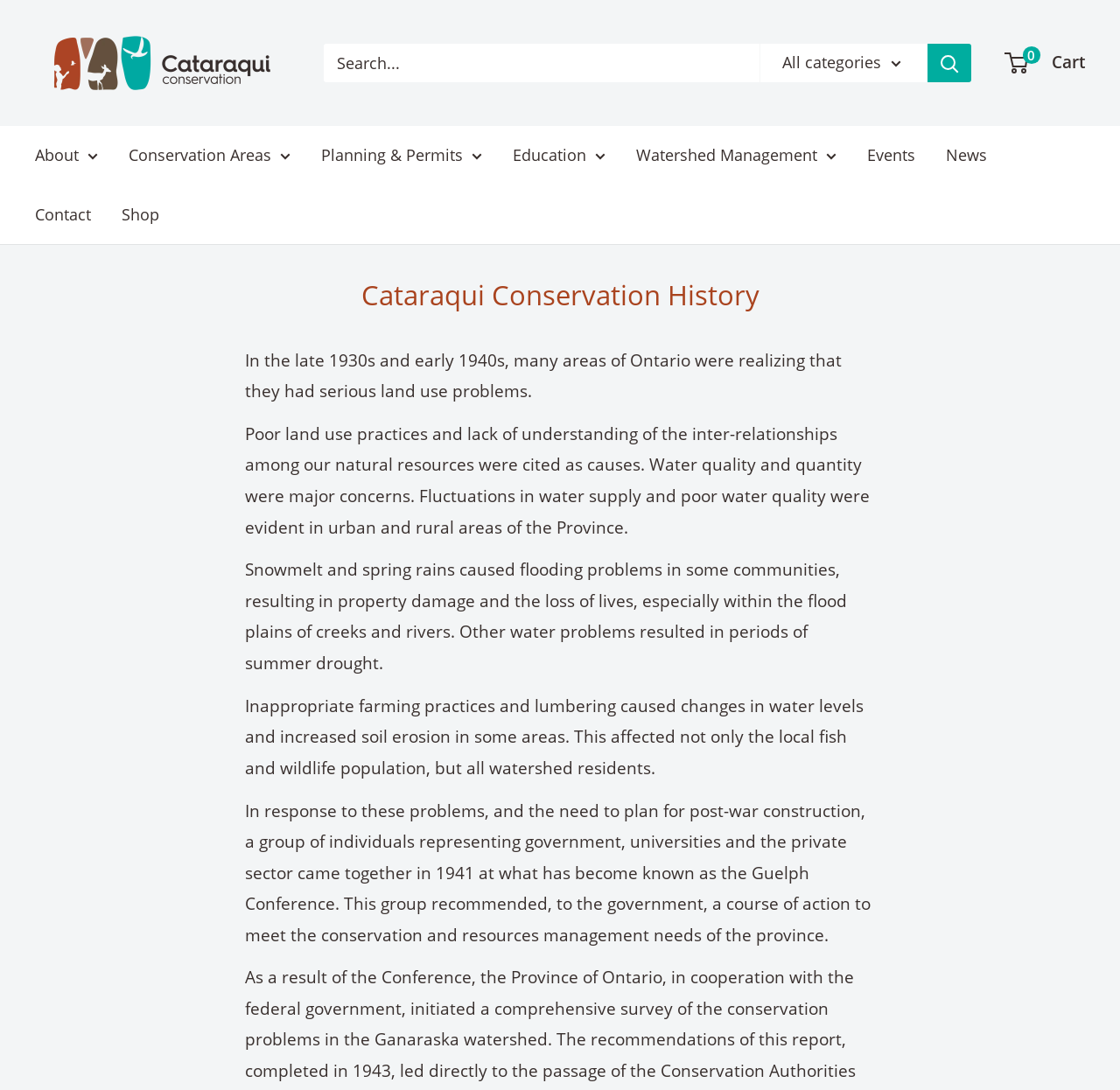Determine the bounding box coordinates of the clickable region to execute the instruction: "Go to Conservation Areas". The coordinates should be four float numbers between 0 and 1, denoted as [left, top, right, bottom].

[0.115, 0.129, 0.259, 0.156]